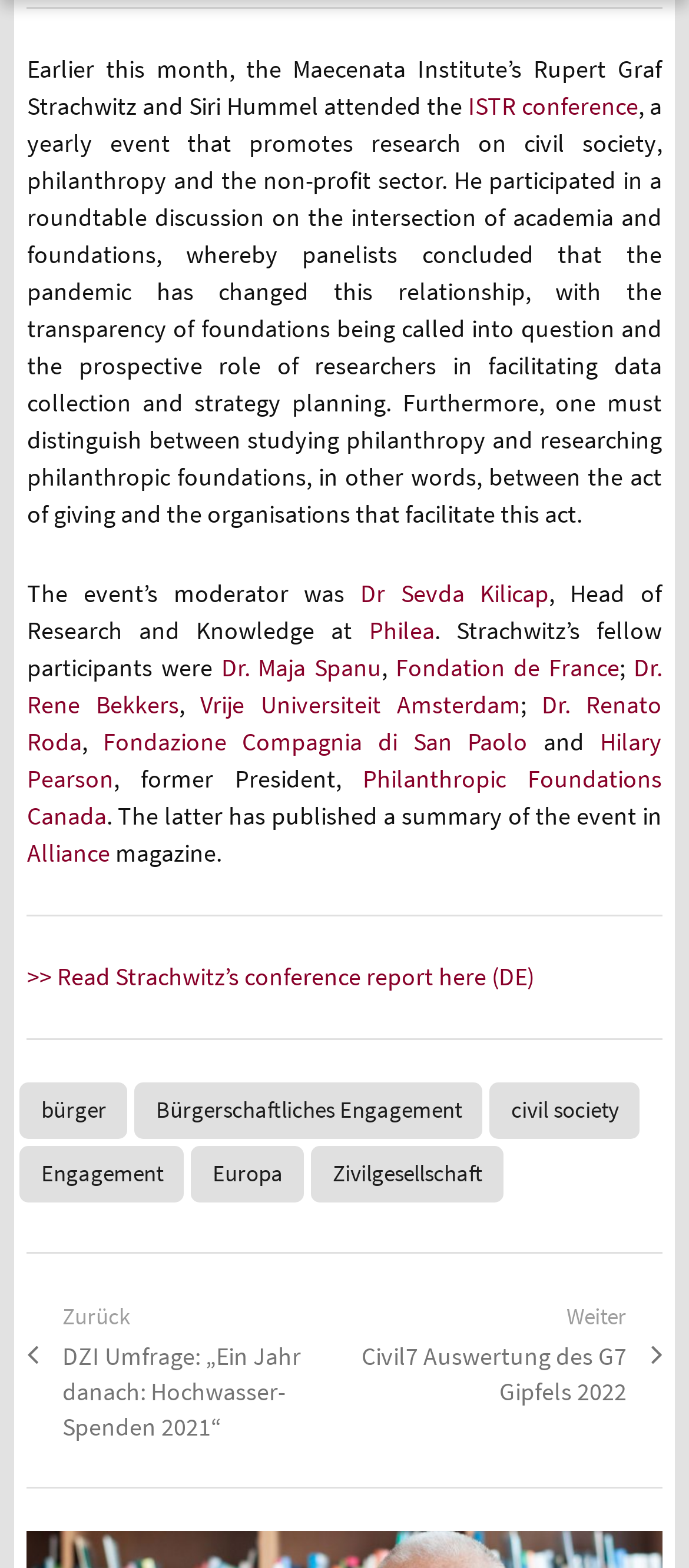Can you show the bounding box coordinates of the region to click on to complete the task described in the instruction: "Go to the next article"?

[0.5, 0.827, 0.961, 0.899]